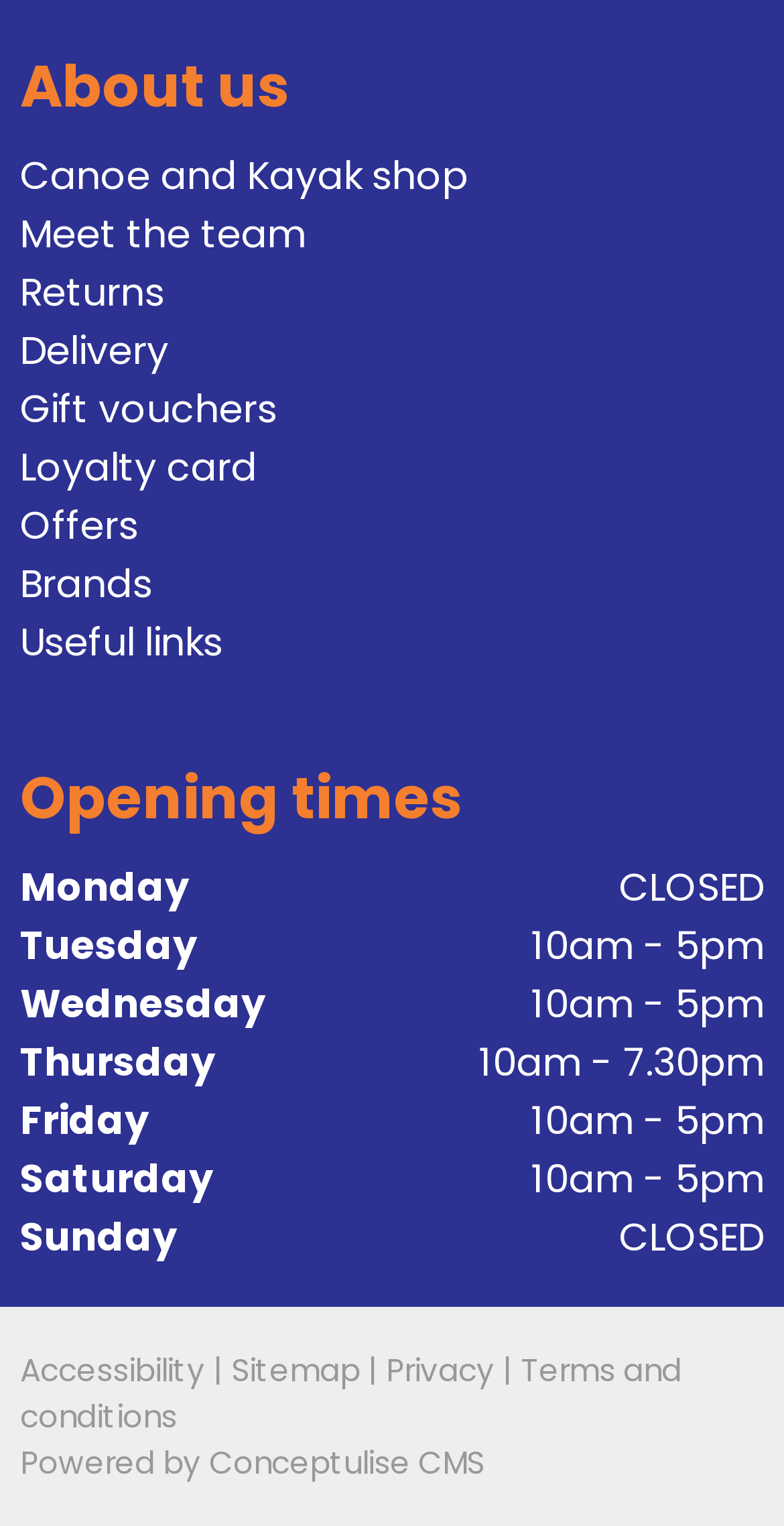Please determine the bounding box coordinates of the section I need to click to accomplish this instruction: "Check opening times".

[0.026, 0.505, 0.974, 0.543]